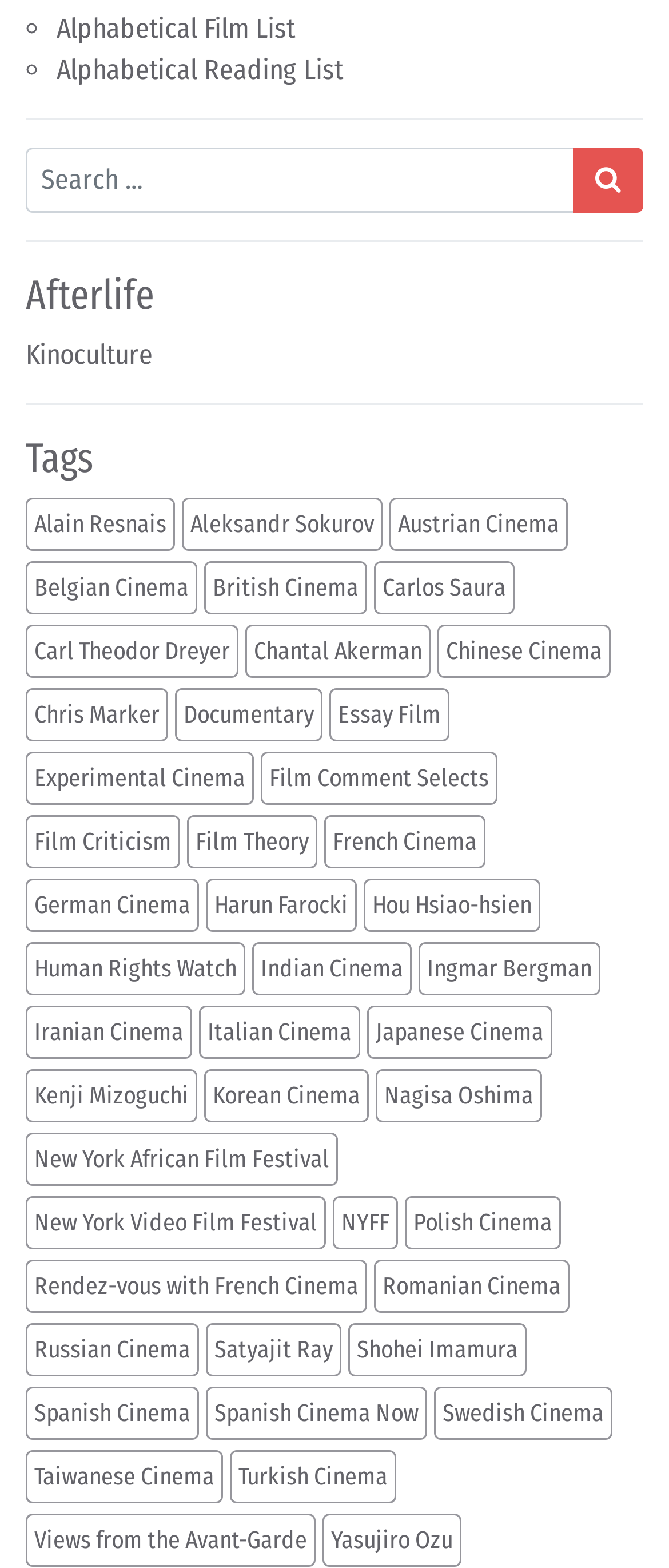Determine the bounding box coordinates for the element that should be clicked to follow this instruction: "Search for a film". The coordinates should be given as four float numbers between 0 and 1, in the format [left, top, right, bottom].

[0.038, 0.094, 0.962, 0.136]